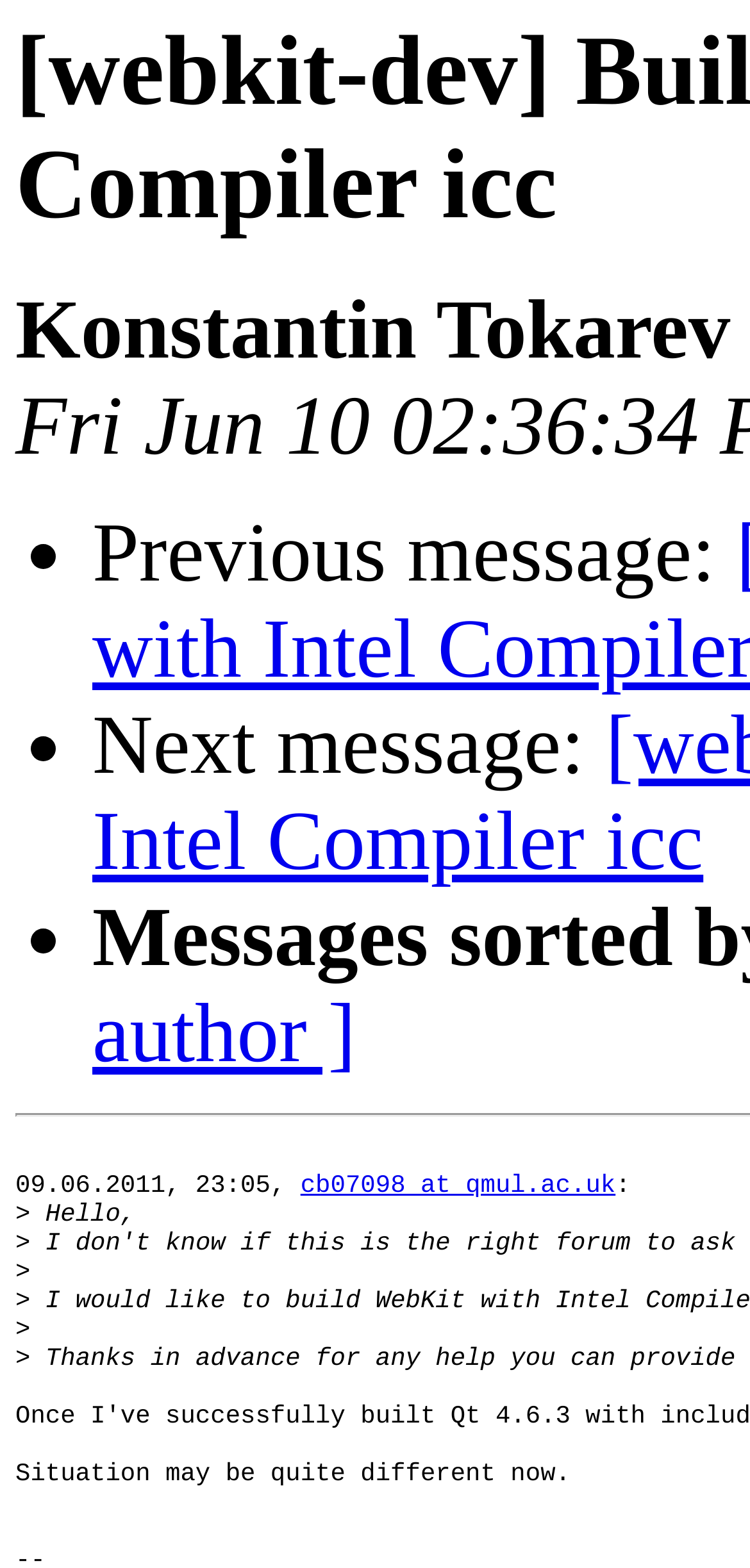Please predict the bounding box coordinates (top-left x, top-left y, bottom-right x, bottom-right y) for the UI element in the screenshot that fits the description: cb07098 at qmul.ac.uk

[0.402, 0.747, 0.823, 0.766]